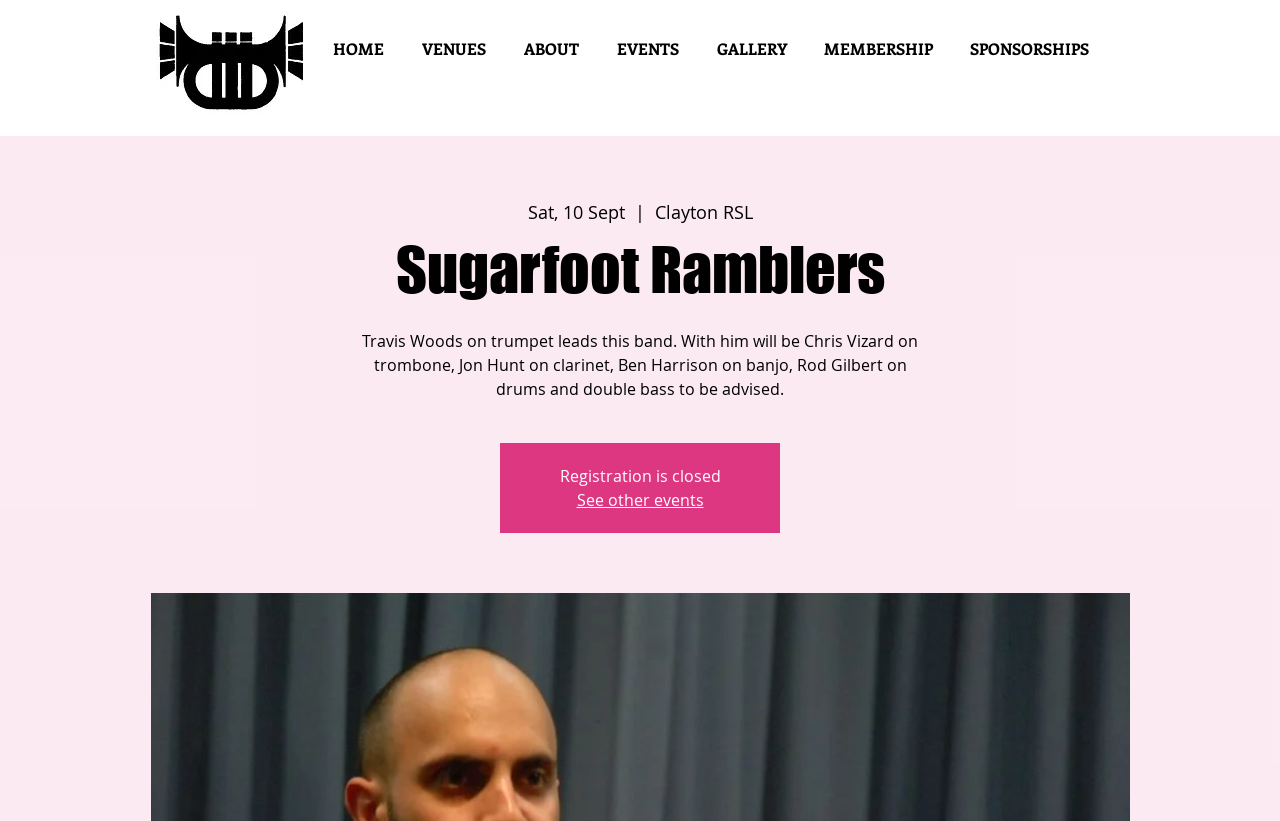Extract the bounding box coordinates for the UI element described by the text: "Wat". The coordinates should be in the form of [left, top, right, bottom] with values between 0 and 1.

None